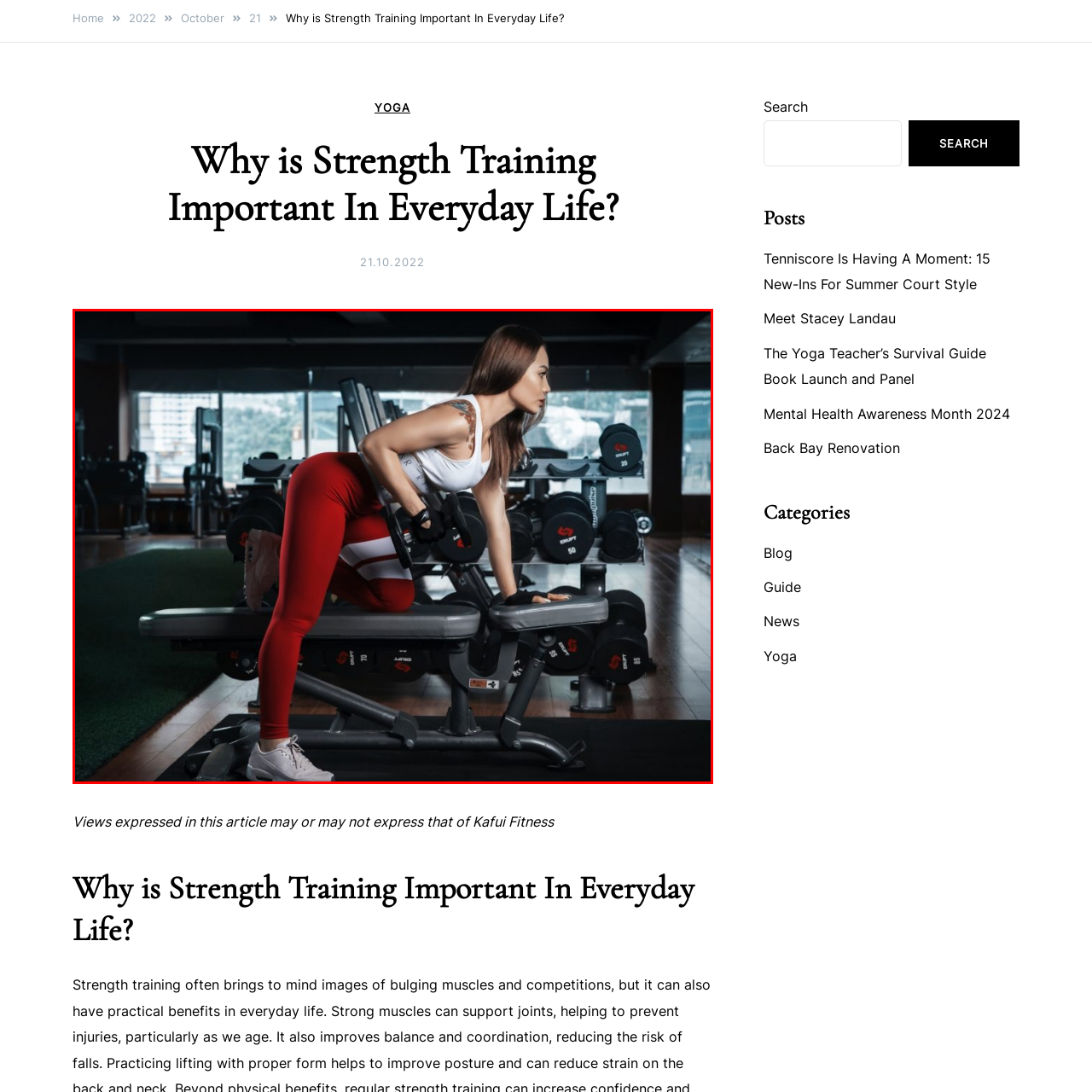Observe the image enclosed by the red box and thoroughly answer the subsequent question based on the visual details: What type of exercise is the woman performing?

The caption explicitly states that the woman is performing a bent-over row on a workout bench, showcasing her proper form and technique.